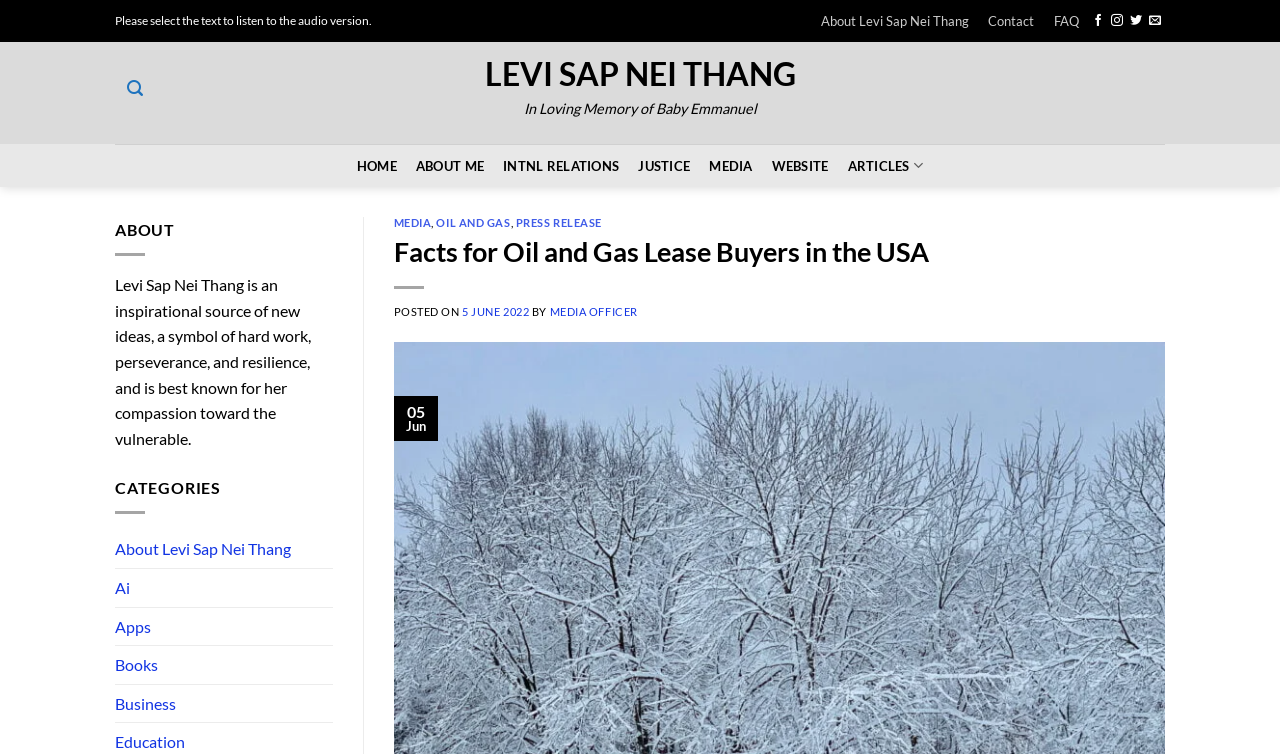Determine the bounding box coordinates of the element that should be clicked to execute the following command: "Go to the home page".

[0.271, 0.201, 0.317, 0.238]